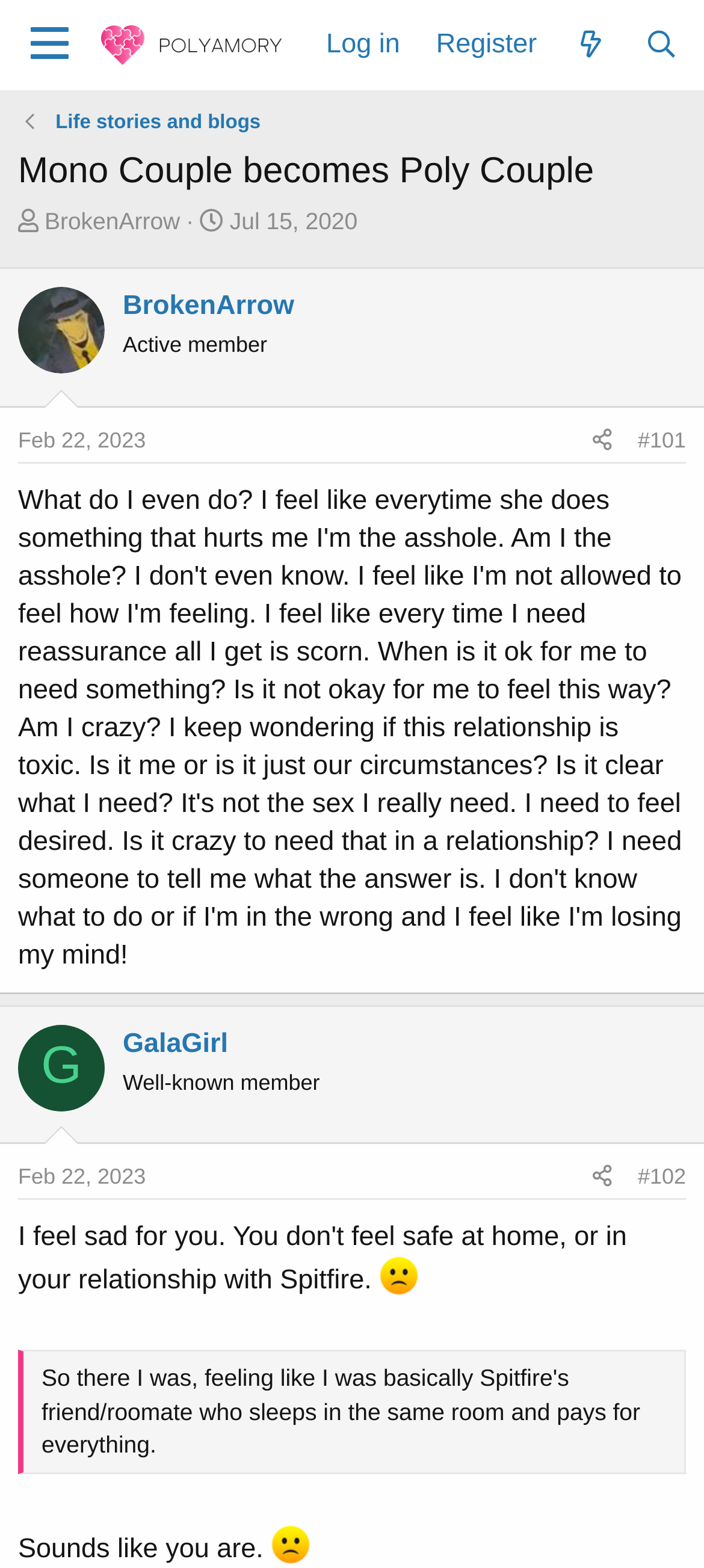Please determine the bounding box coordinates of the section I need to click to accomplish this instruction: "Log in to the website".

[0.438, 0.007, 0.594, 0.049]